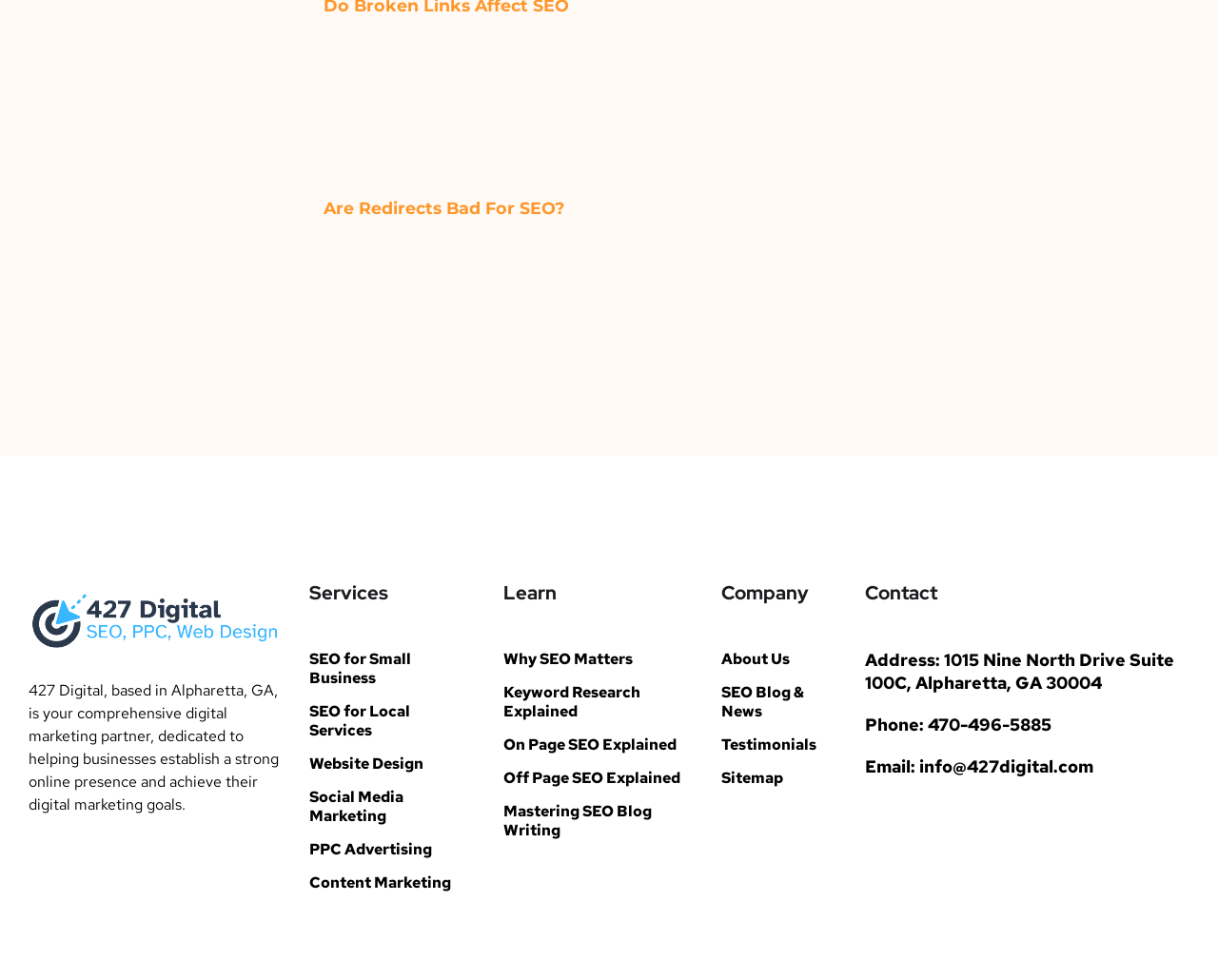Use a single word or phrase to answer the question: 
What services does the company offer?

SEO, Website Design, etc.